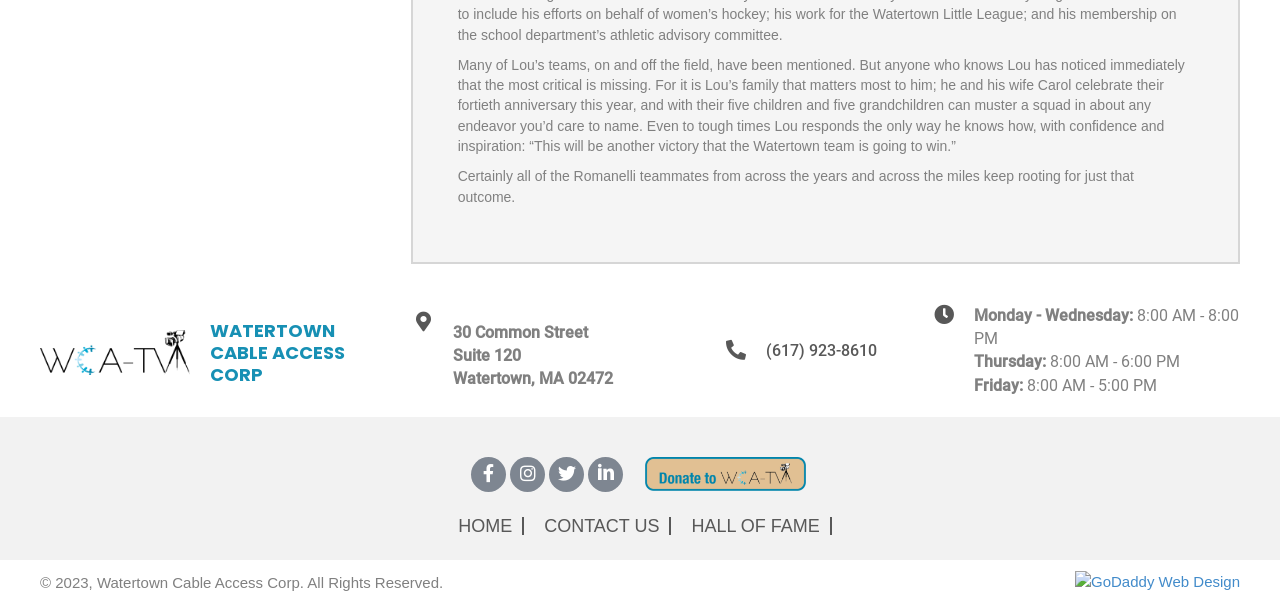Please locate the clickable area by providing the bounding box coordinates to follow this instruction: "Go to the home page".

[0.35, 0.853, 0.409, 0.882]